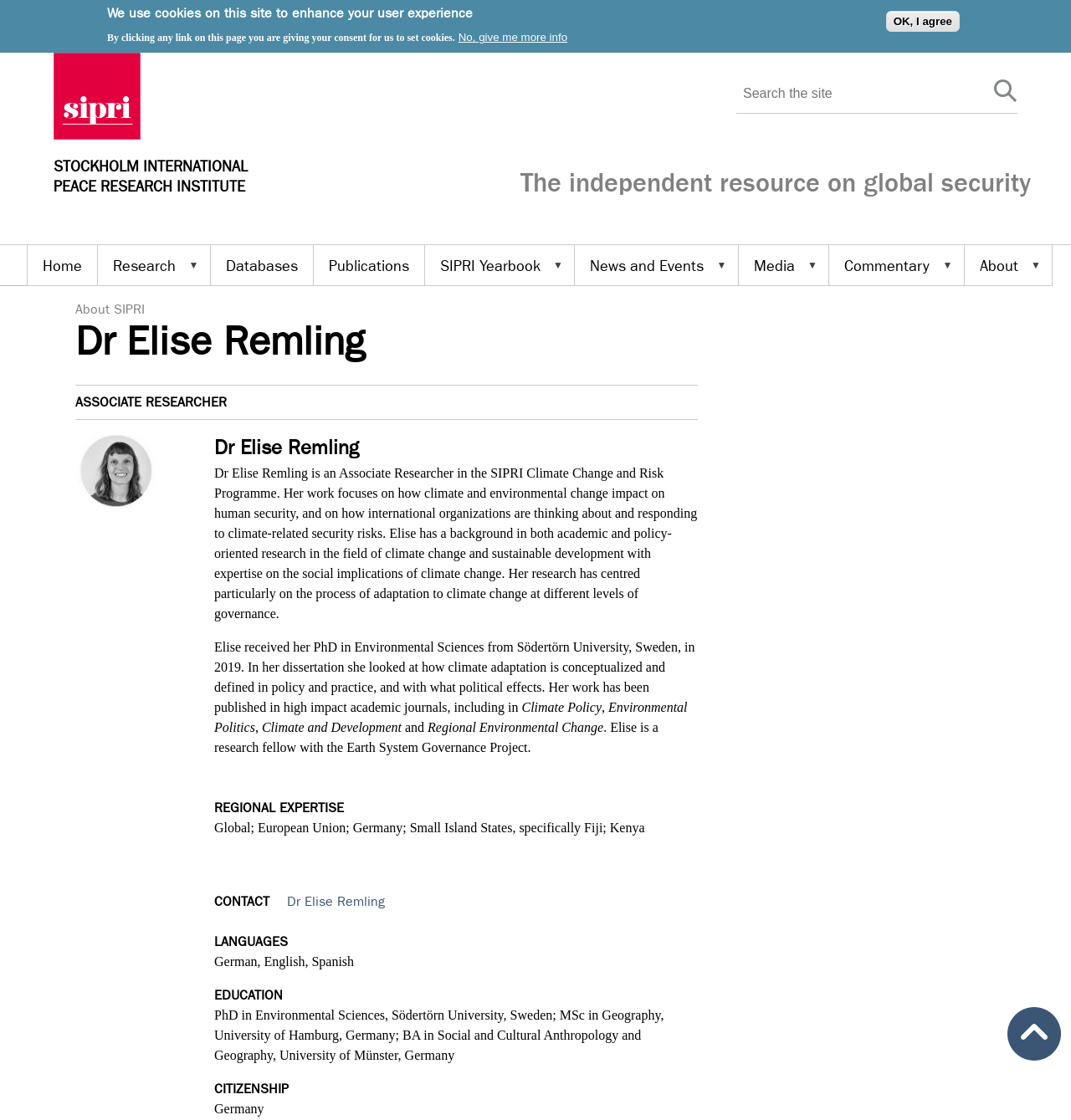Determine the main headline of the webpage and provide its text.

Dr Elise Remling